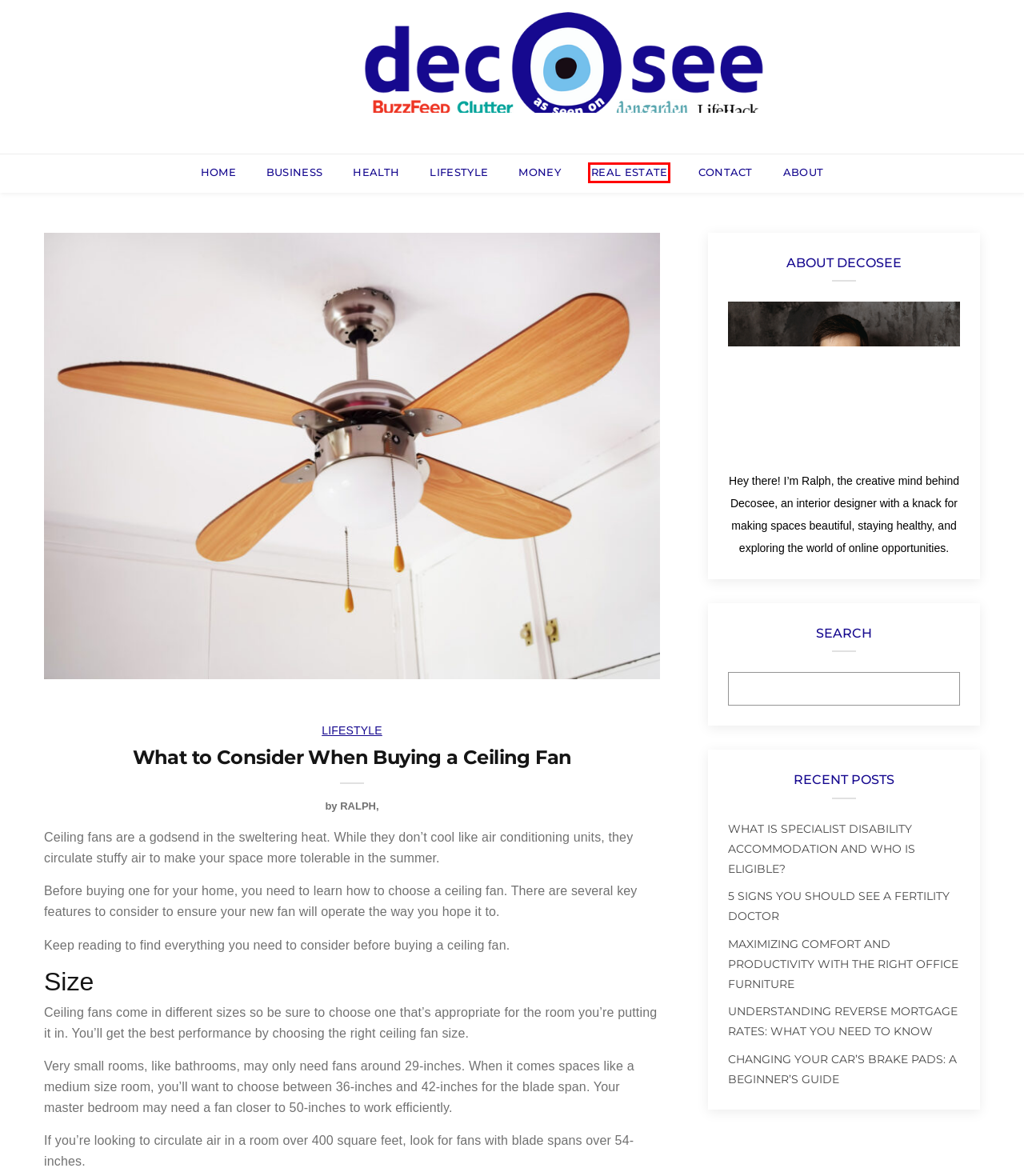Analyze the given webpage screenshot and identify the UI element within the red bounding box. Select the webpage description that best matches what you expect the new webpage to look like after clicking the element. Here are the candidates:
A. decOsee - Decorate your life and see it improve
B. Maximizing Comfort and Productivity with the Right Office Furniture - decOsee
C. About Me - decOsee
D. Money Archives - decOsee
E. Real Estate Archives - decOsee
F. Health Archives - decOsee
G. Ralph, Author at decOsee
H. 5 Signs You Should See a Fertility Doctor - decOsee

E